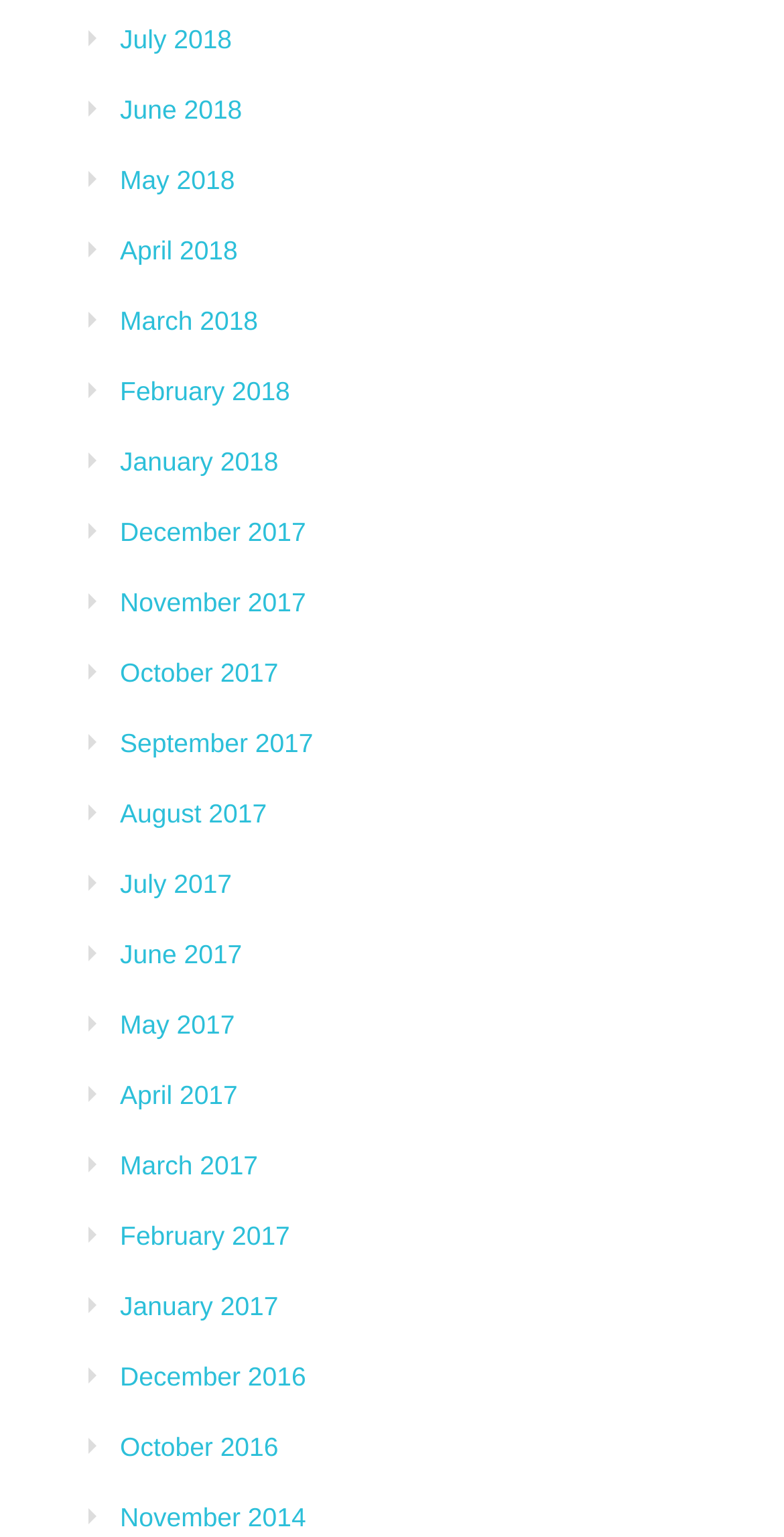Are the links arranged in chronological order?
Utilize the information in the image to give a detailed answer to the question.

By examining the list of links, I found that they are arranged in chronological order, with the most recent months at the top and the oldest months at the bottom.